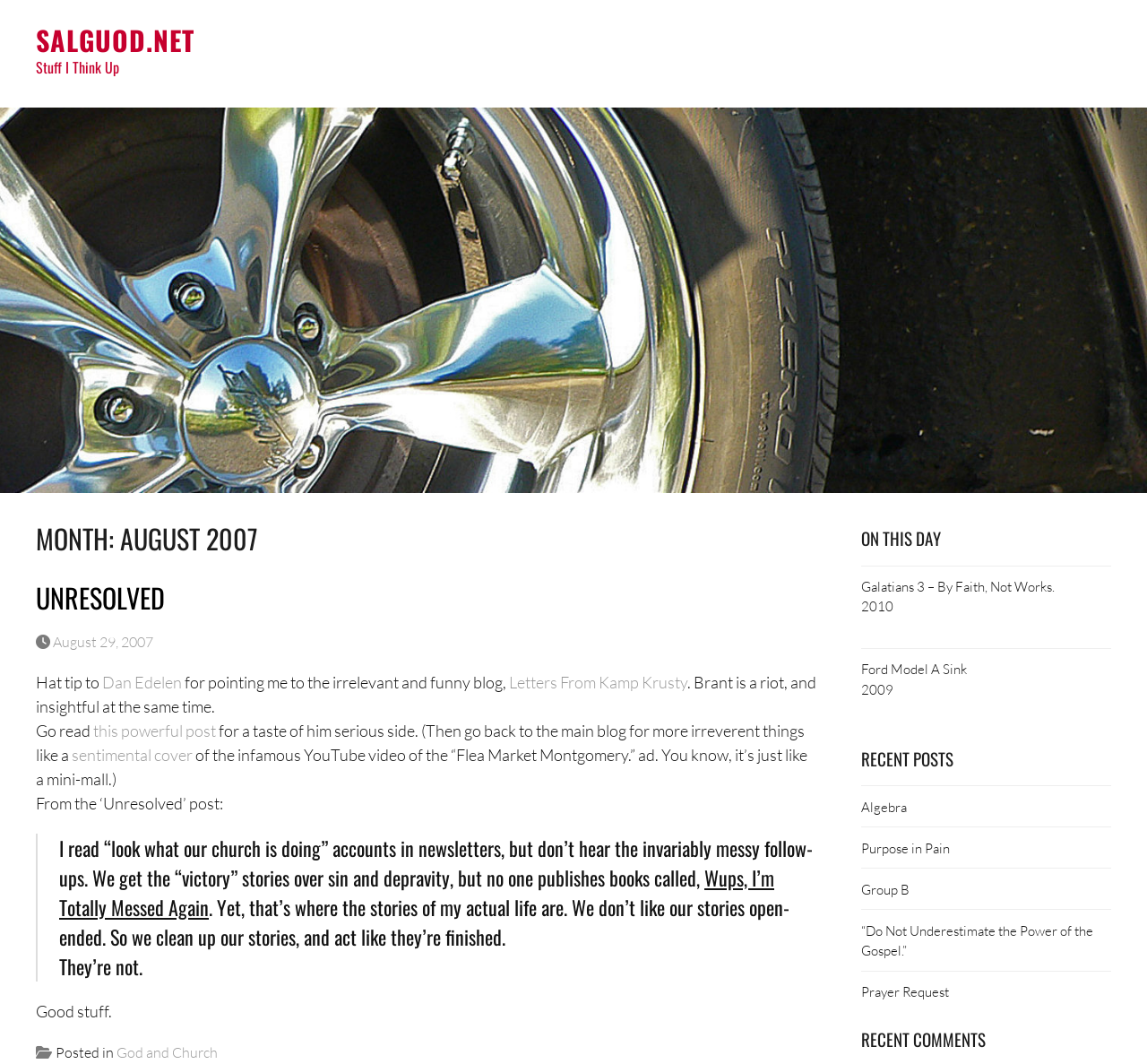Please determine the bounding box coordinates of the element to click in order to execute the following instruction: "Read the 'MONTH: AUGUST 2007' heading". The coordinates should be four float numbers between 0 and 1, specified as [left, top, right, bottom].

[0.031, 0.497, 0.713, 0.548]